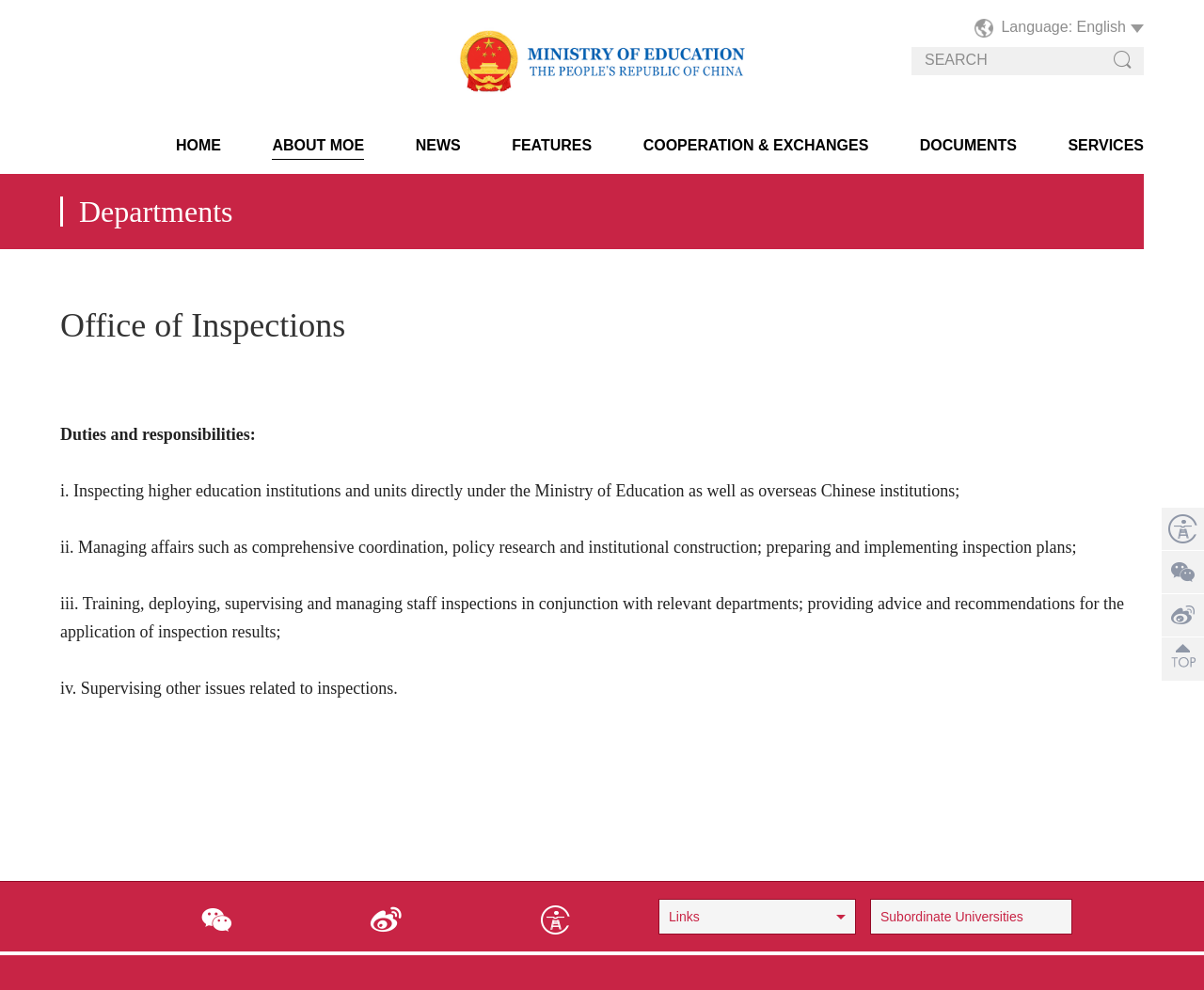What is the last duty of the Office of Inspections?
Offer a detailed and exhaustive answer to the question.

The last duty of the Office of Inspections can be found in the middle section of the webpage, where it is written 'iv. Supervising other issues related to inspections'.